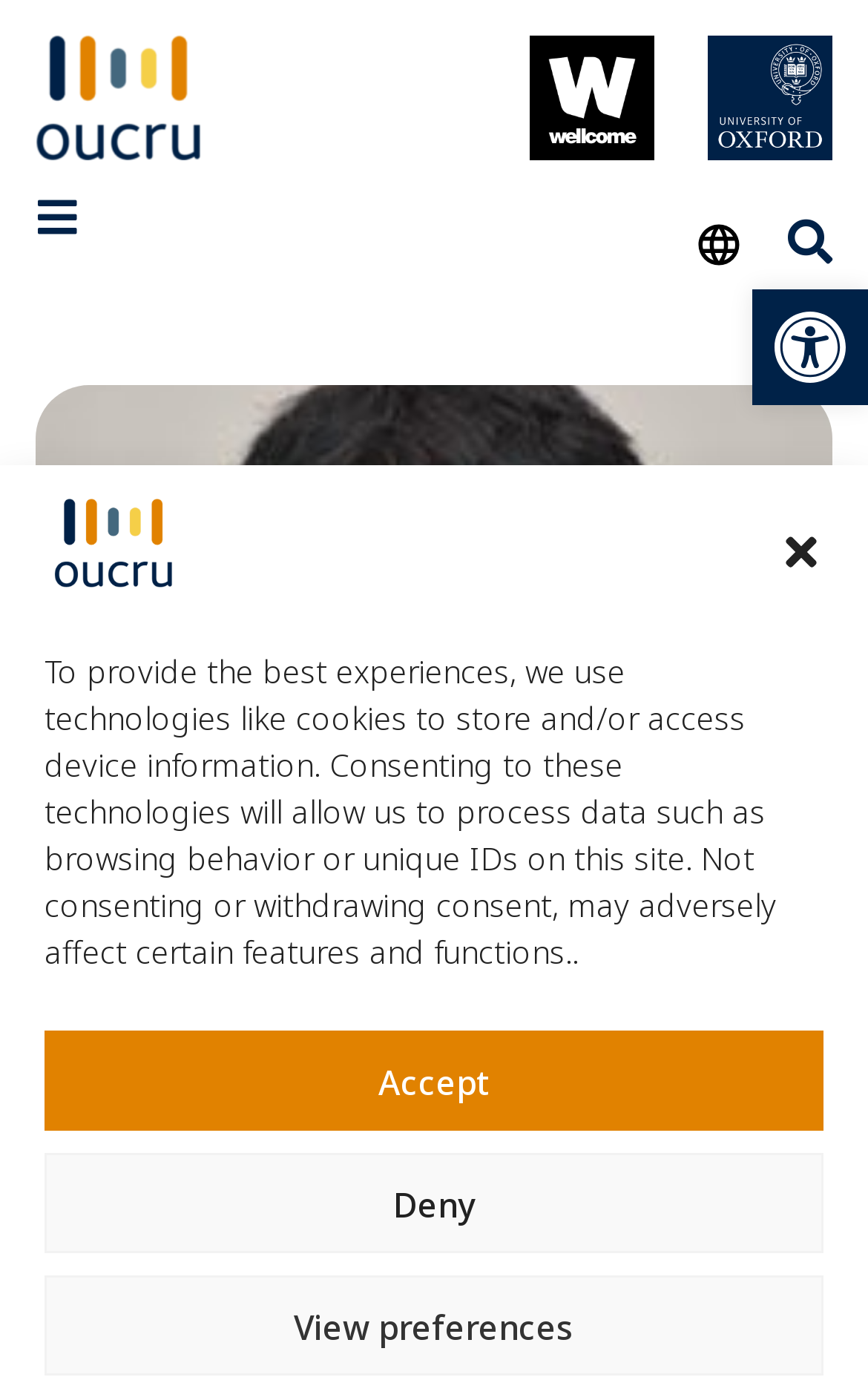Identify the bounding box of the UI element that matches this description: "Open toolbar Accessibility Tools".

[0.867, 0.21, 1.0, 0.294]